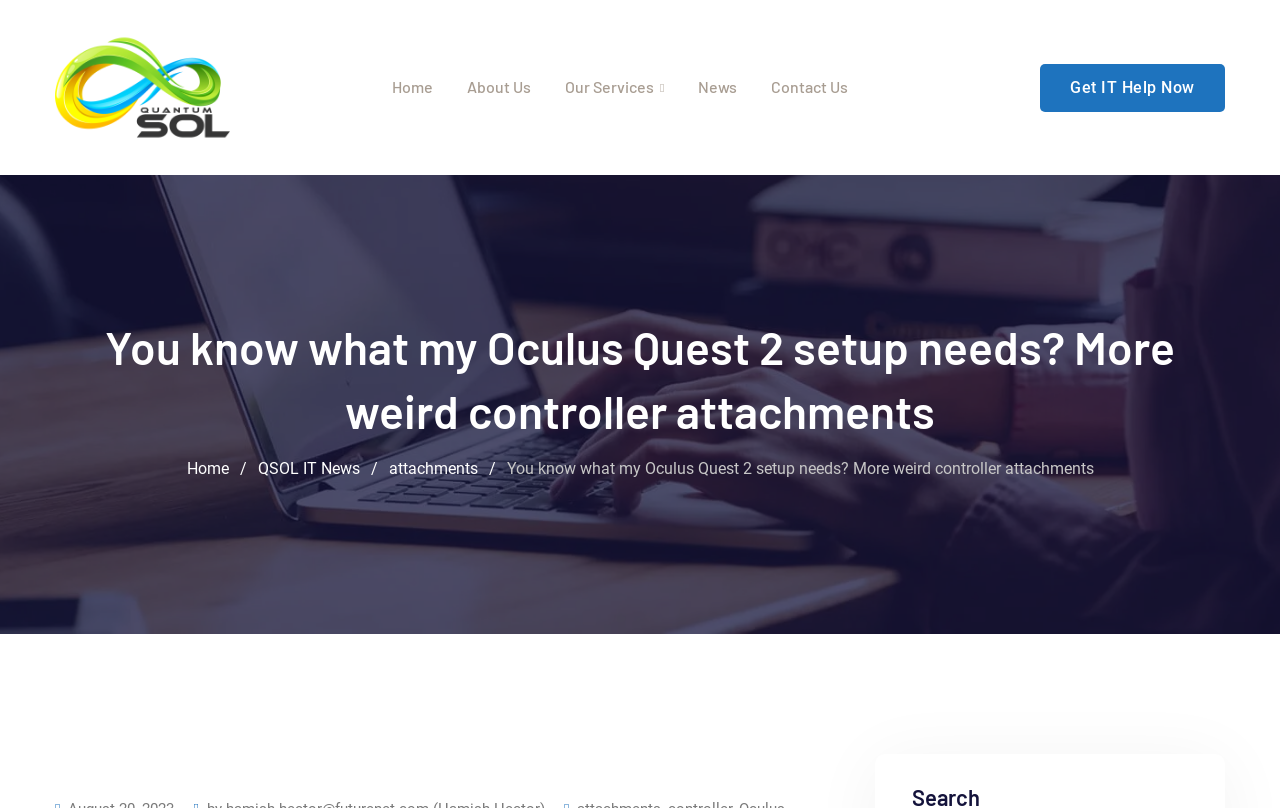Highlight the bounding box coordinates of the element that should be clicked to carry out the following instruction: "Visit the 'About Us' page". The coordinates must be given as four float numbers ranging from 0 to 1, i.e., [left, top, right, bottom].

[0.365, 0.051, 0.415, 0.163]